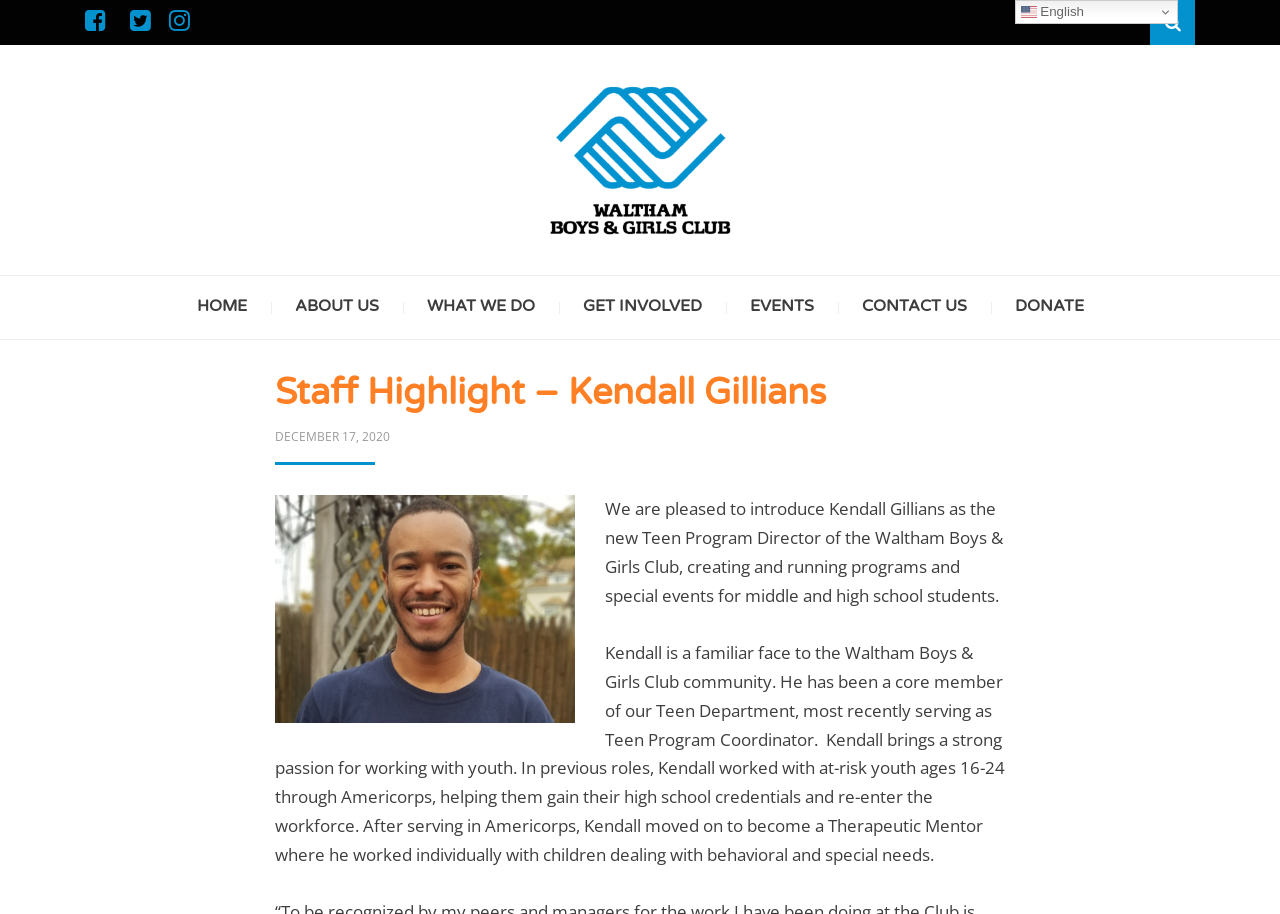Provide an in-depth caption for the contents of the webpage.

The webpage is about the Waltham Boys and Girls Club, specifically highlighting Kendall Gillians as the new Teen Program Director. At the top left, there are three small links, followed by a search icon with the text "Search" on the top right. Below the search icon, there is a logo of the Waltham Boys and Girls Club, accompanied by the text "Waltham Boys and Girls Club" in a larger font size.

The main content of the webpage is divided into two sections. The top section has a heading "WALTHAM BOYS AND GIRLS CLUB" and a subheading "GREAT FUTURES START HERE". Below this, there is a navigation menu with links to "HOME", "ABOUT US", "WHAT WE DO", "GET INVOLVED", "EVENTS", "CONTACT US", and "DONATE".

The bottom section is dedicated to the staff highlight, with a heading "Staff Highlight – Kendall Gillians". This section includes a brief introduction to Kendall Gillians, describing his new role as the Teen Program Director, and a longer paragraph about his background and experience working with youth. There is also a timestamp "DECEMBER 17, 2020" indicating when the post was published.

On the top right, there is a language selection link "en English" with a small flag icon.